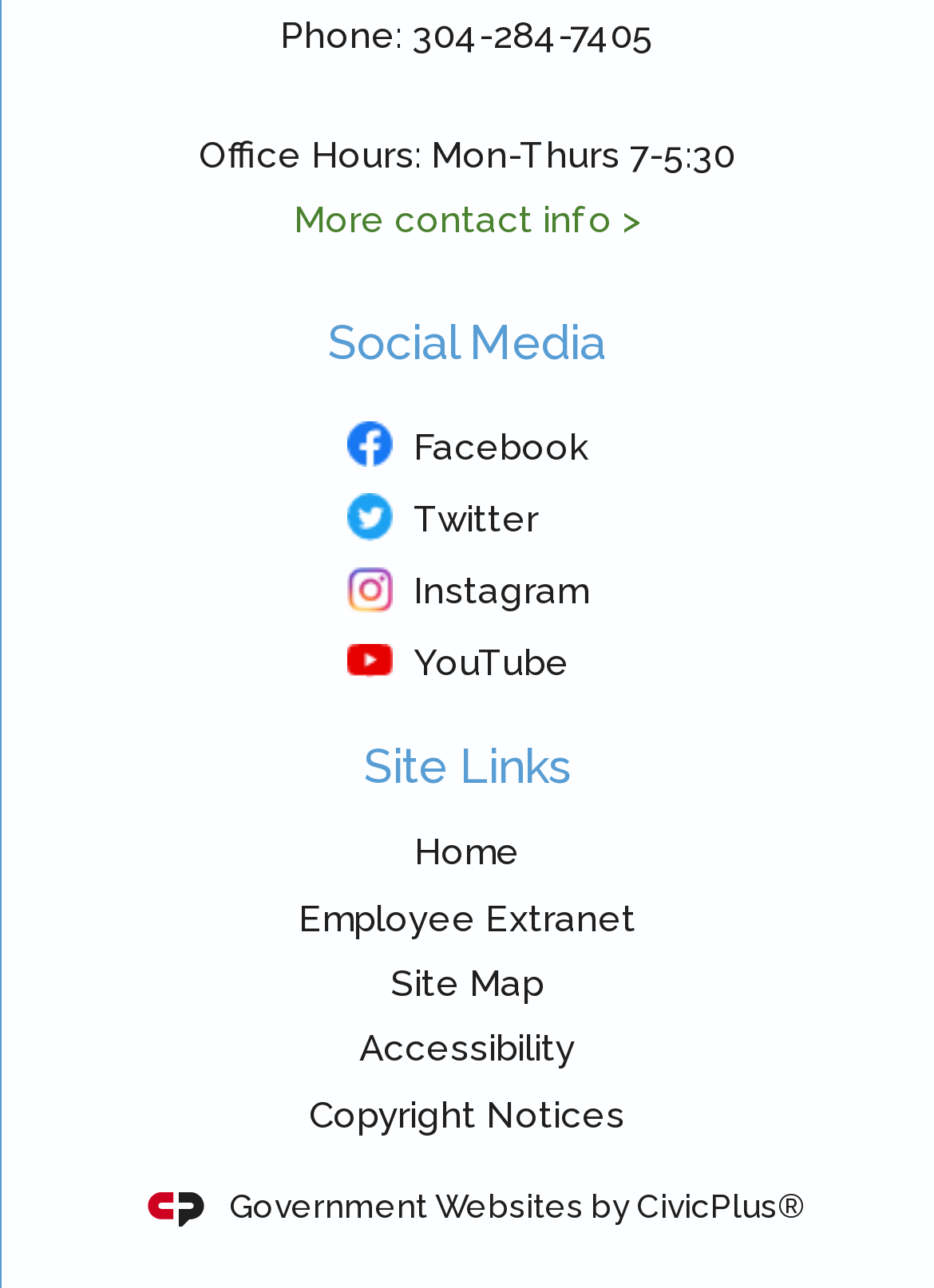Identify the bounding box coordinates of the element to click to follow this instruction: 'Call the office'. Ensure the coordinates are four float values between 0 and 1, provided as [left, top, right, bottom].

[0.441, 0.011, 0.7, 0.044]